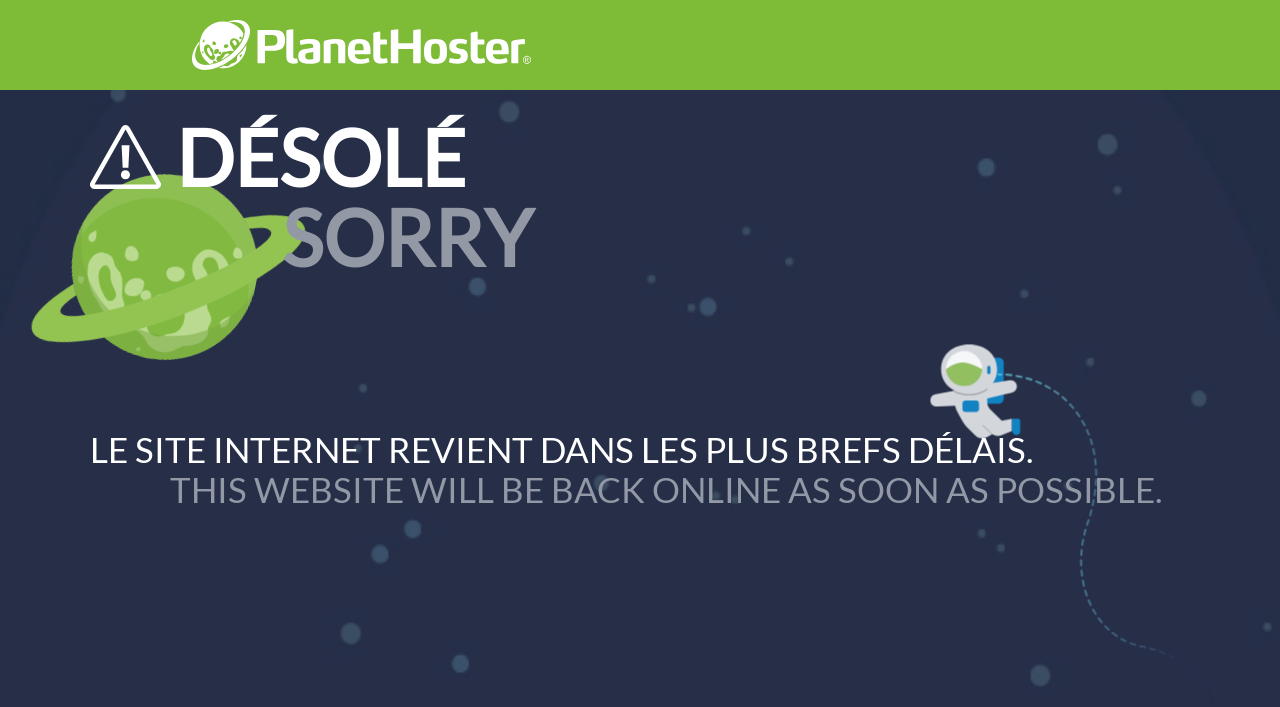What is the tone of the webpage?
Use the image to answer the question with a single word or phrase.

Apologetic